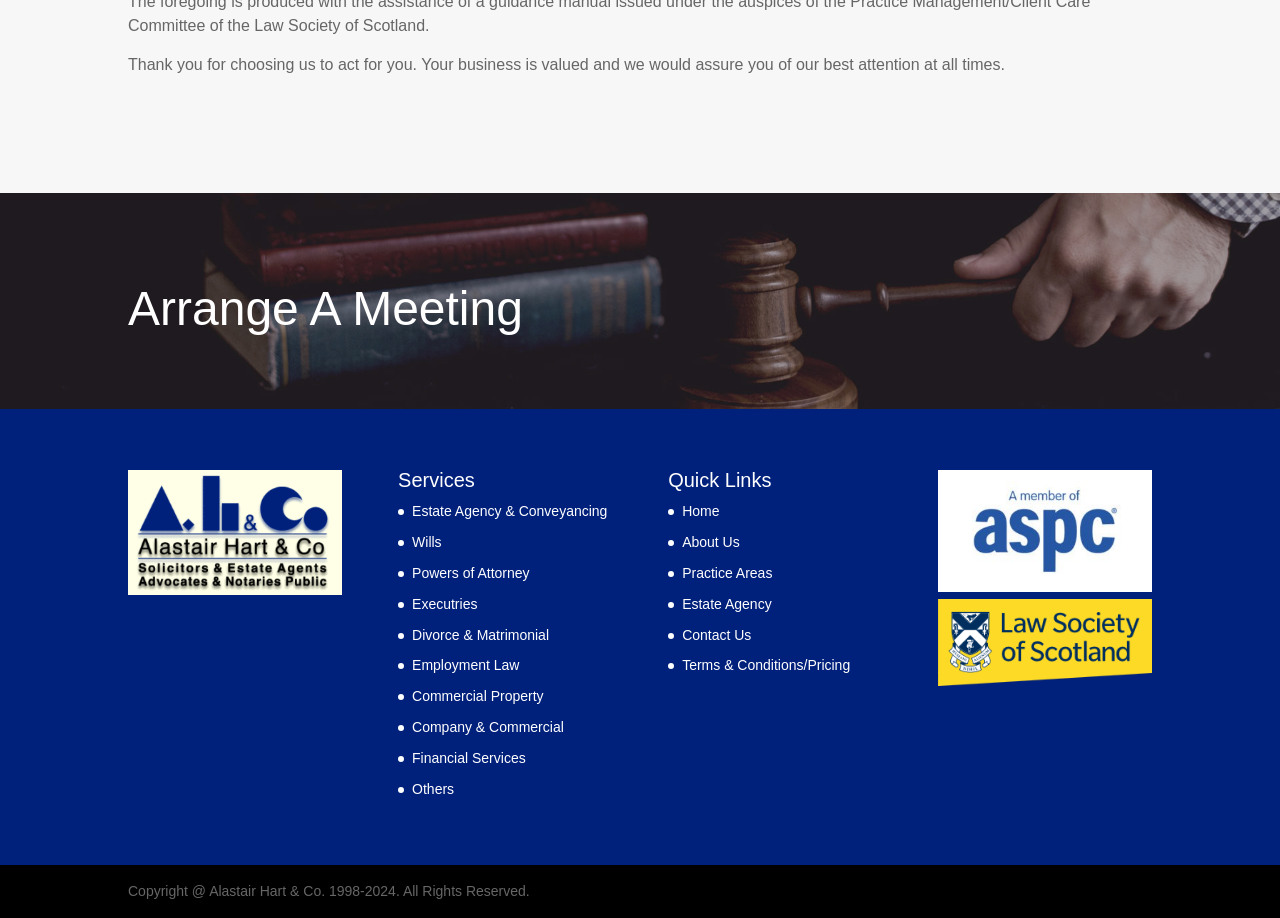Pinpoint the bounding box coordinates of the element to be clicked to execute the instruction: "Contact Us".

[0.533, 0.683, 0.587, 0.7]